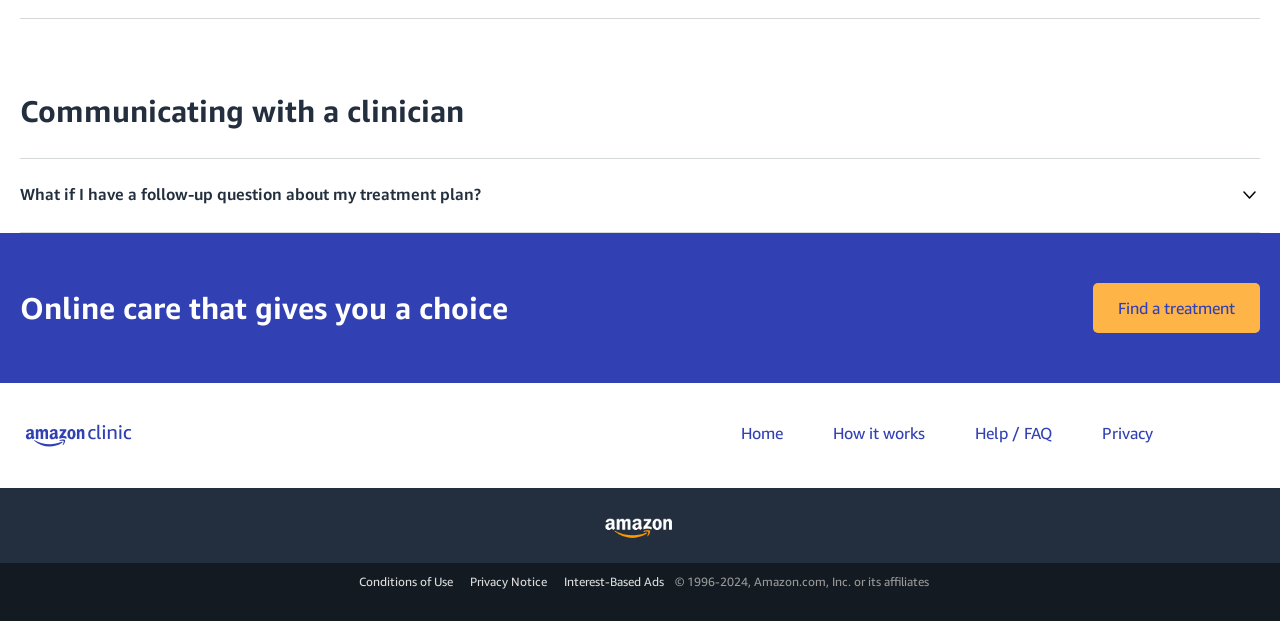Analyze the image and deliver a detailed answer to the question: What is the relationship between Amazon and Amazon Clinic?

The webpage has an Amazon logo and a link to 'Amazon' at the bottom, suggesting that Amazon Clinic is owned or affiliated with Amazon. This is further supported by the copyright notice '© 1996-2024, Amazon.com, Inc. or its affiliates'.